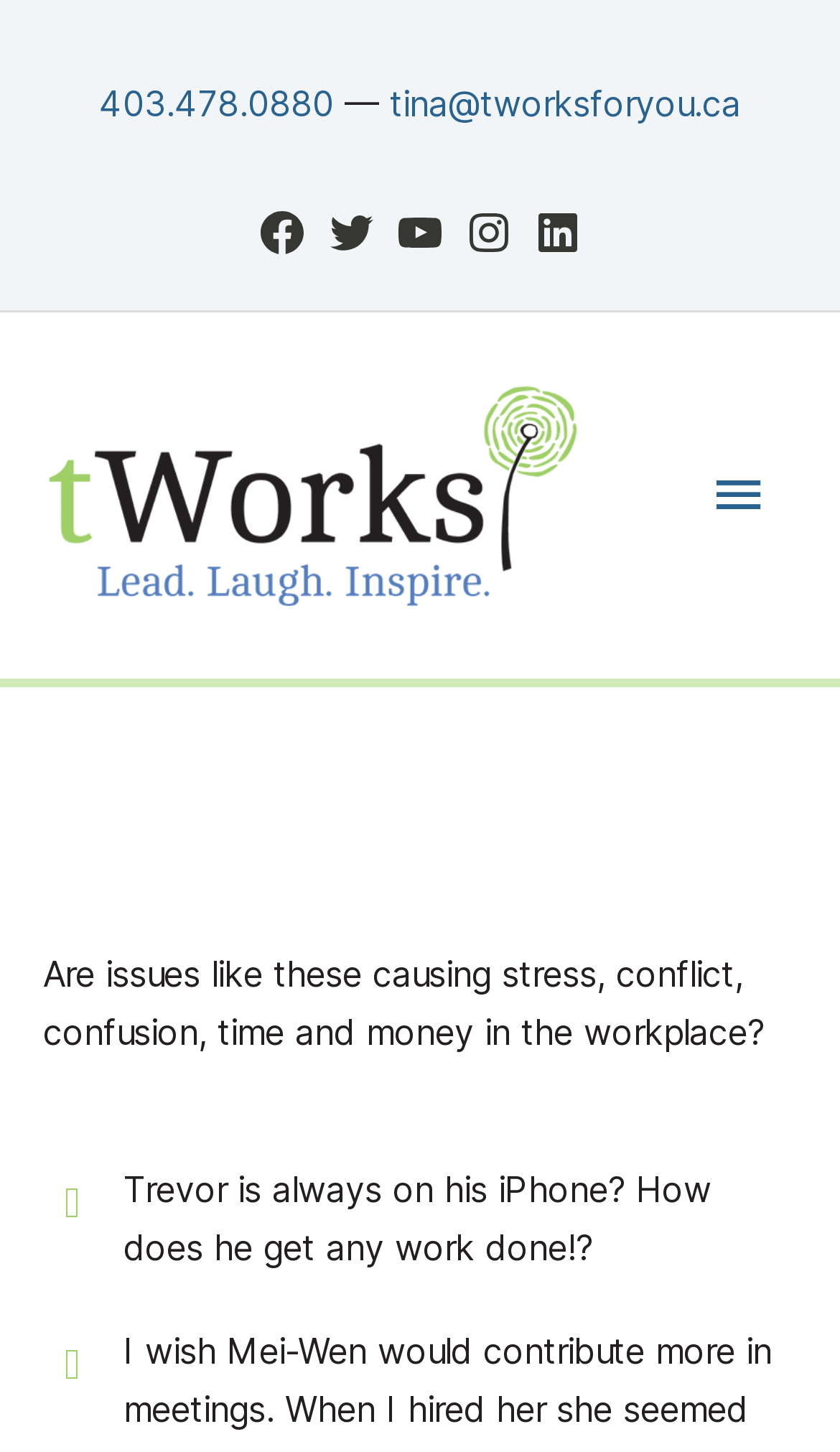Please answer the following question using a single word or phrase: 
What is the purpose of the 'Main Menu' button?

To expand the primary menu